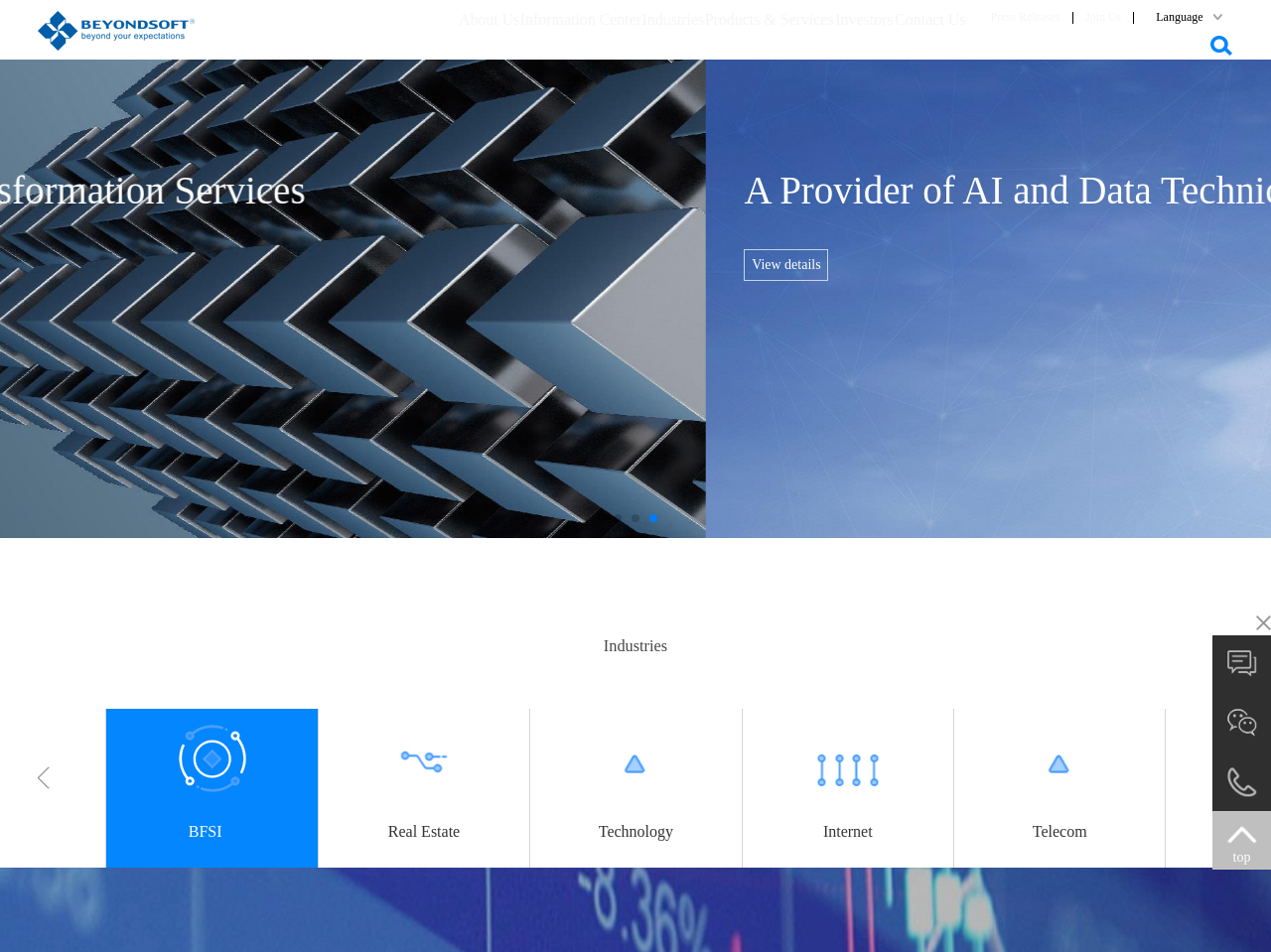Answer the following in one word or a short phrase: 
How many industries are listed on the webpage?

6